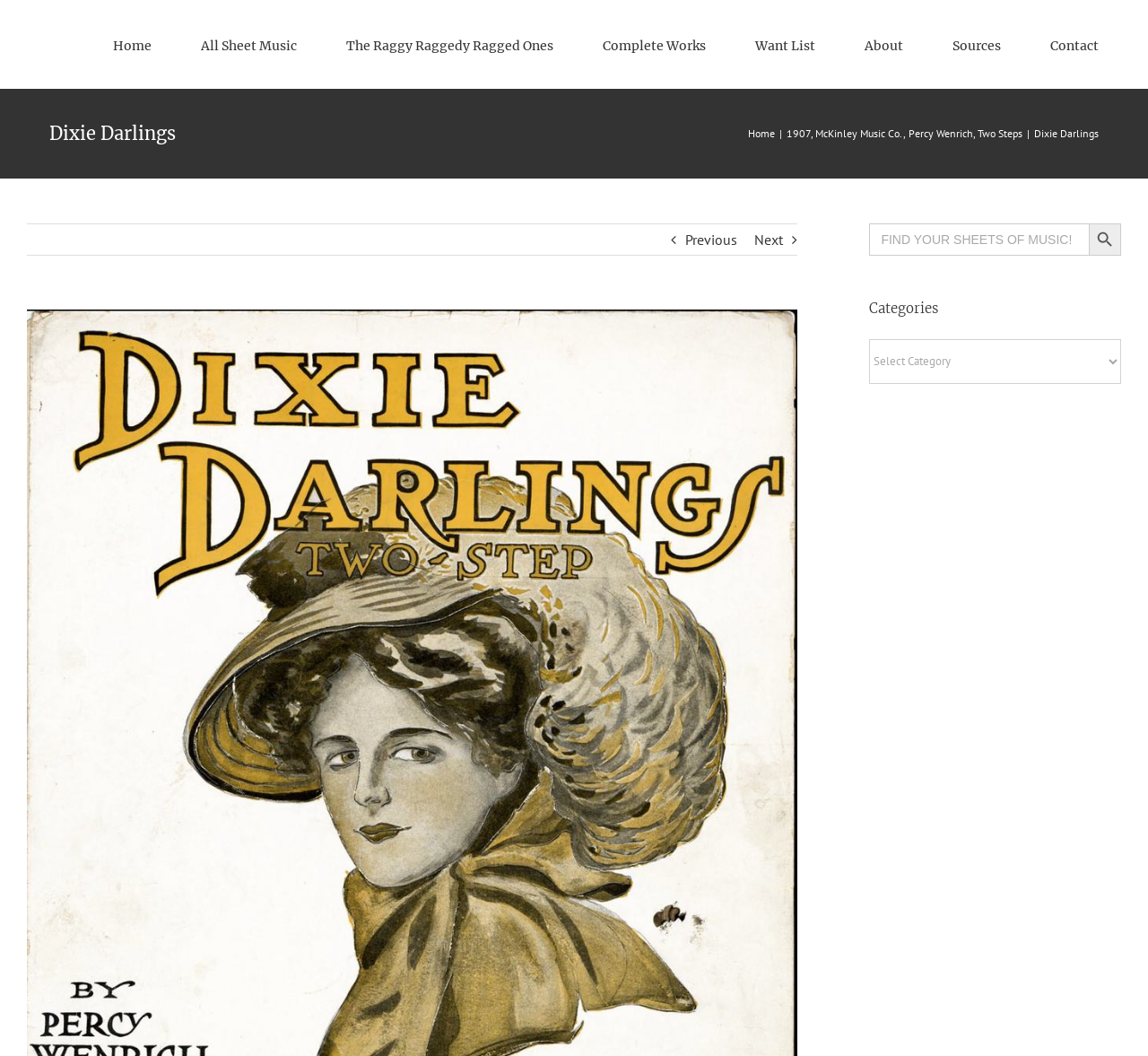What is the publisher of the sheet music?
Based on the image, respond with a single word or phrase.

McKinley Music Co.